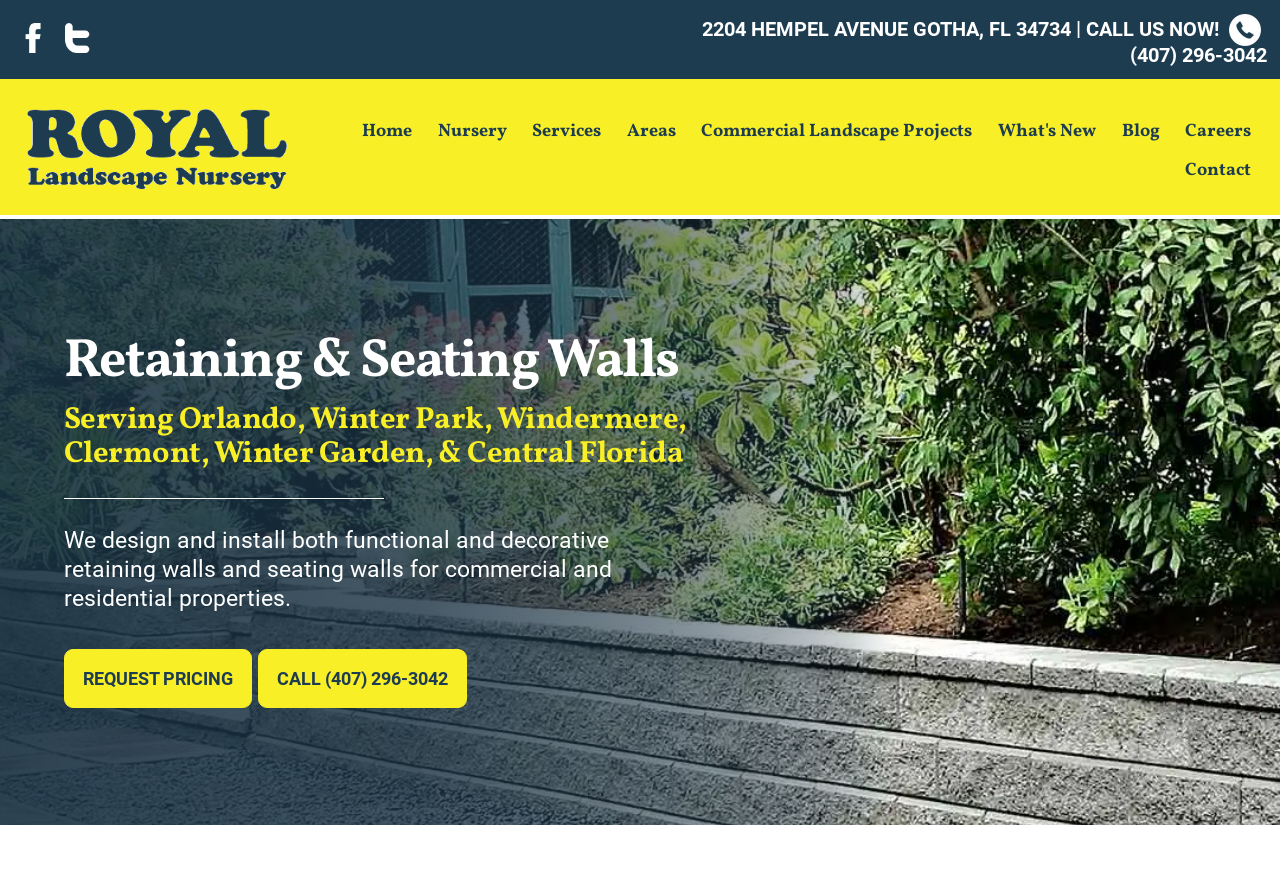Provide a thorough description of the webpage you see.

This webpage is about Royal Landscape Nursery, a company that installs retaining and seating walls for properties in central Florida, including Orlando, The Villages, Clermont, and nearby cities. 

At the top left corner, there are three social media links: Facebook, Twitter, and a logo of Royal Landscape Nursery. On the top right corner, there is an address "2204 HEMPEL AVENUE GOTHA, FL 34734" and a call-to-action link "CALL US NOW!" with a phone number "(407) 296-3042" accompanied by a small "Call Us" icon.

Below these elements, there is a navigation menu with nine links: "Home", "Nursery", "Services", "Areas", "Commercial Landscape Projects", "What's New", "Blog", "Careers", and "Contact". 

The main content of the webpage starts with a heading that reads "Retaining & Seating Walls Serving Orlando, Winter Park, Windermere, Clermont, Winter Garden, & Central Florida". Below the heading, there is a horizontal separator line. 

Following the separator line, there is a paragraph of text that explains the company's services, stating that they design and install both functional and decorative retaining walls and seating walls for commercial and residential properties. 

Underneath the text, there are two prominent calls-to-action: a "REQUEST PRICING" link and a "CALL (407) 296-3042" link.